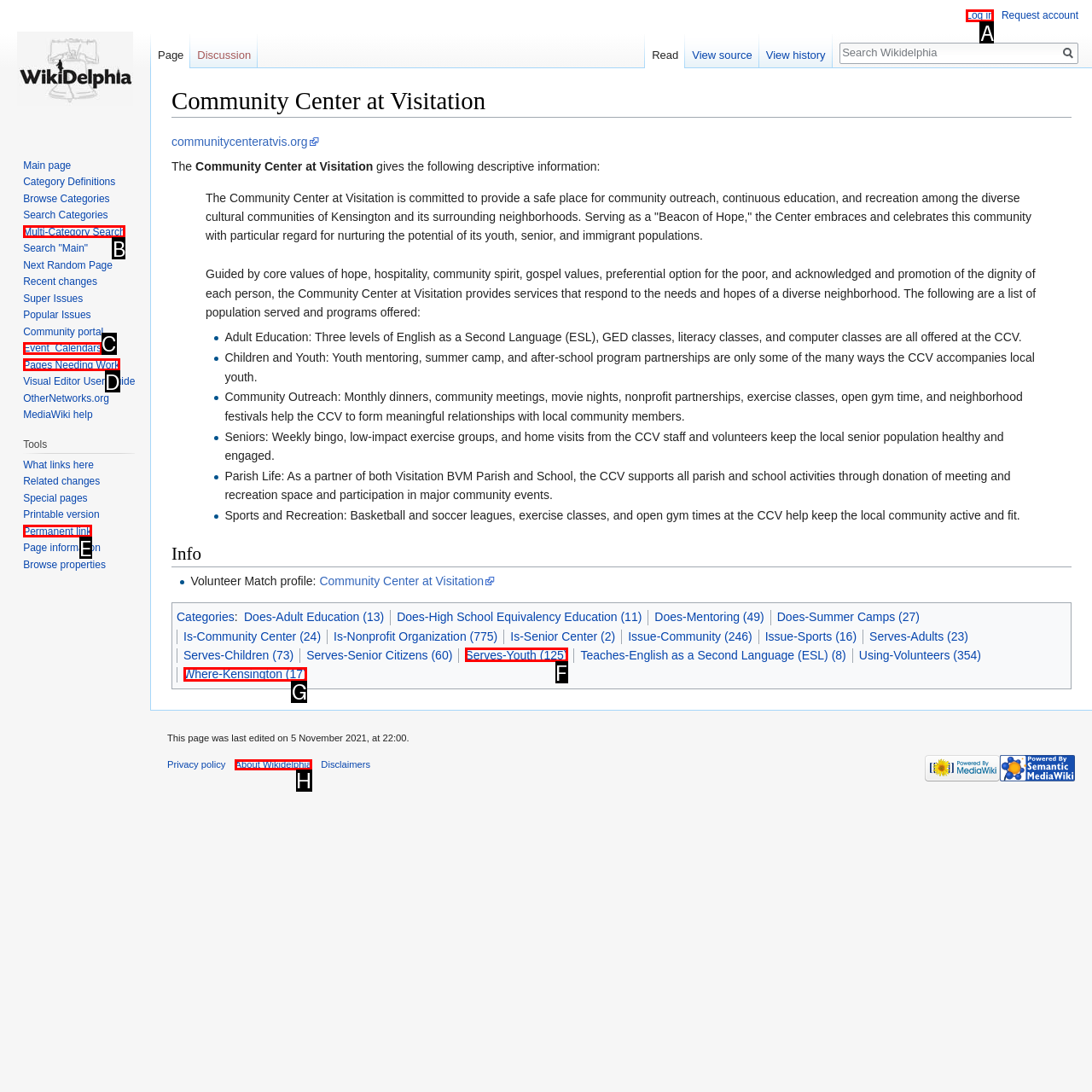Select the HTML element to finish the task: View the letter to European Parliament Reply with the letter of the correct option.

None